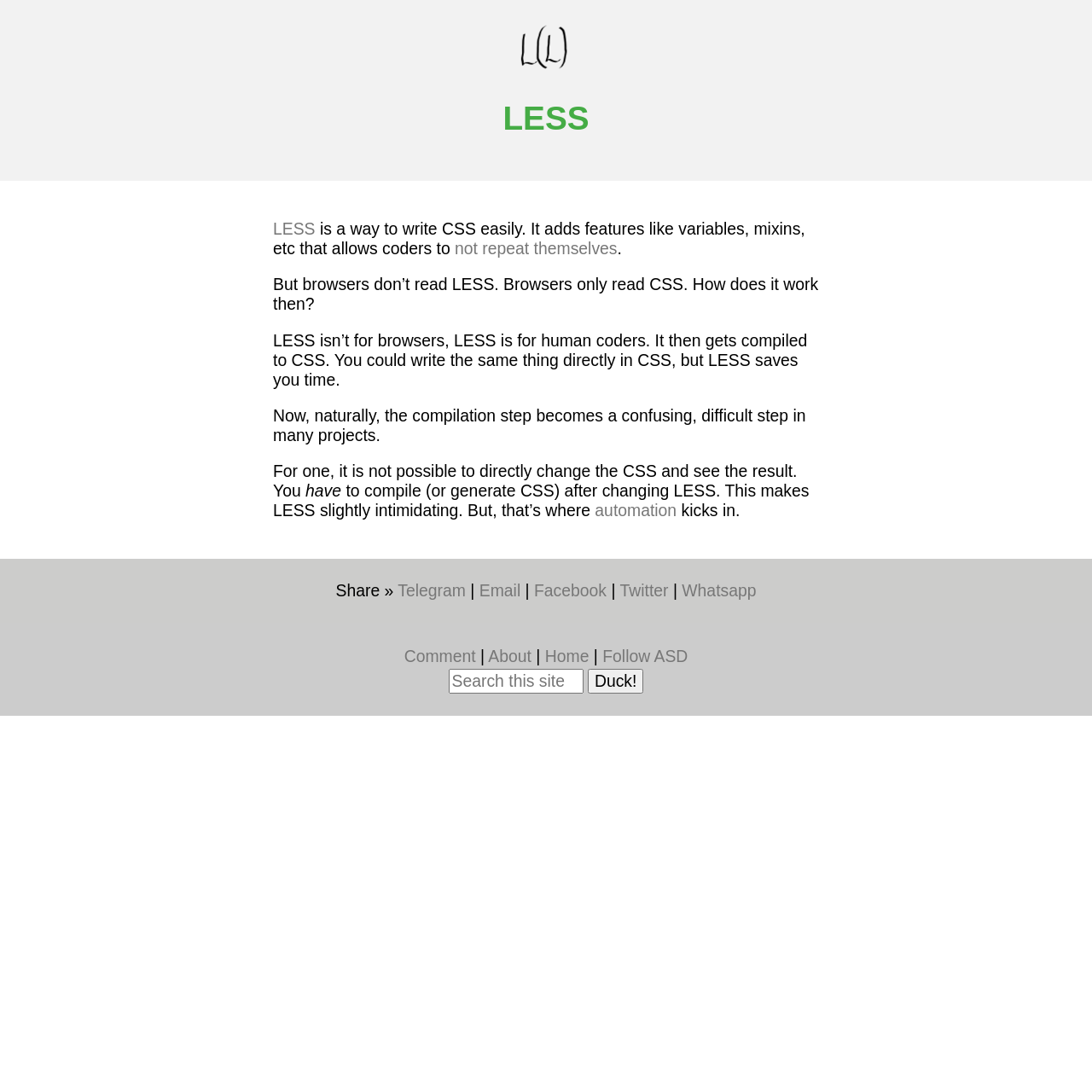Please specify the coordinates of the bounding box for the element that should be clicked to carry out this instruction: "Invest". The coordinates must be four float numbers between 0 and 1, formatted as [left, top, right, bottom].

None